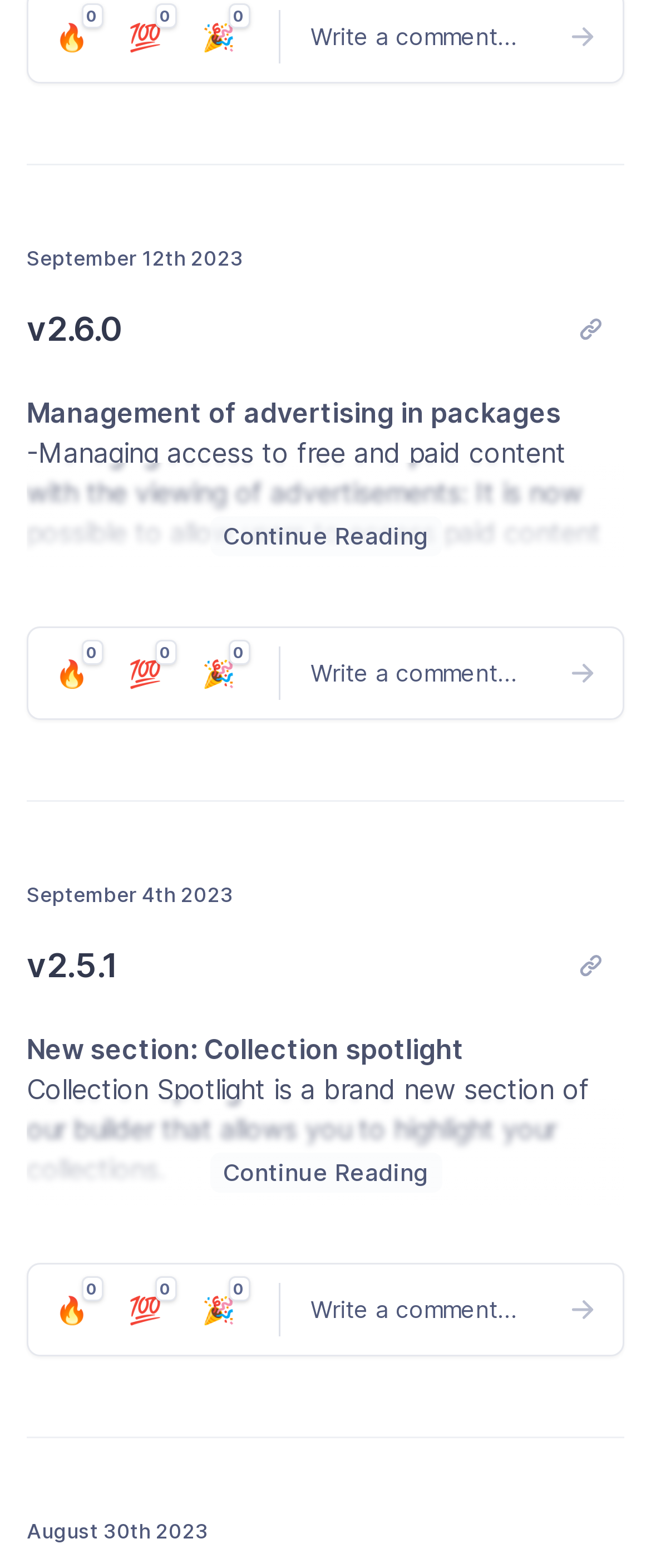Can you give a comprehensive explanation to the question given the content of the image?
How many buttons are there with a fire emoji?

I counted the buttons with a fire emoji by scanning the webpage from top to bottom. I found three buttons with a fire emoji, located at different positions on the page.